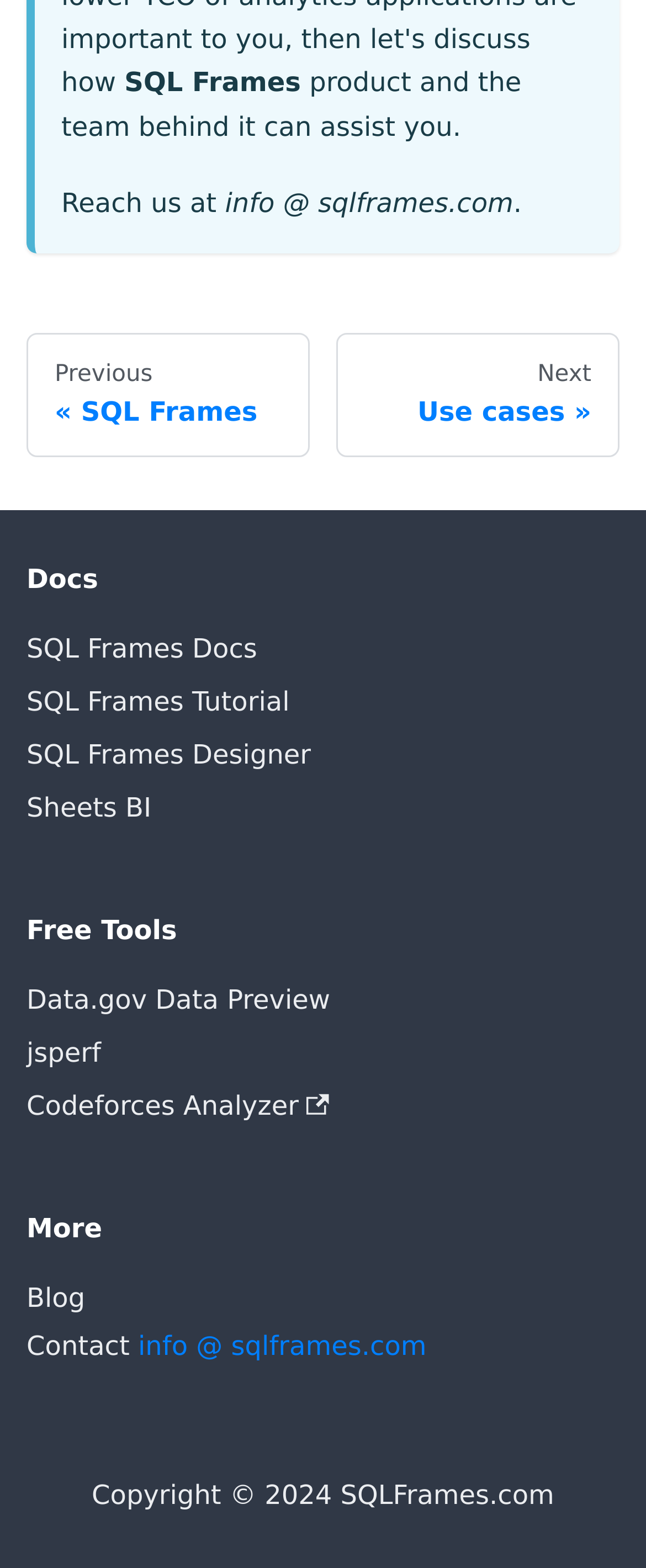Identify the bounding box for the UI element that is described as follows: "Contact Me".

None